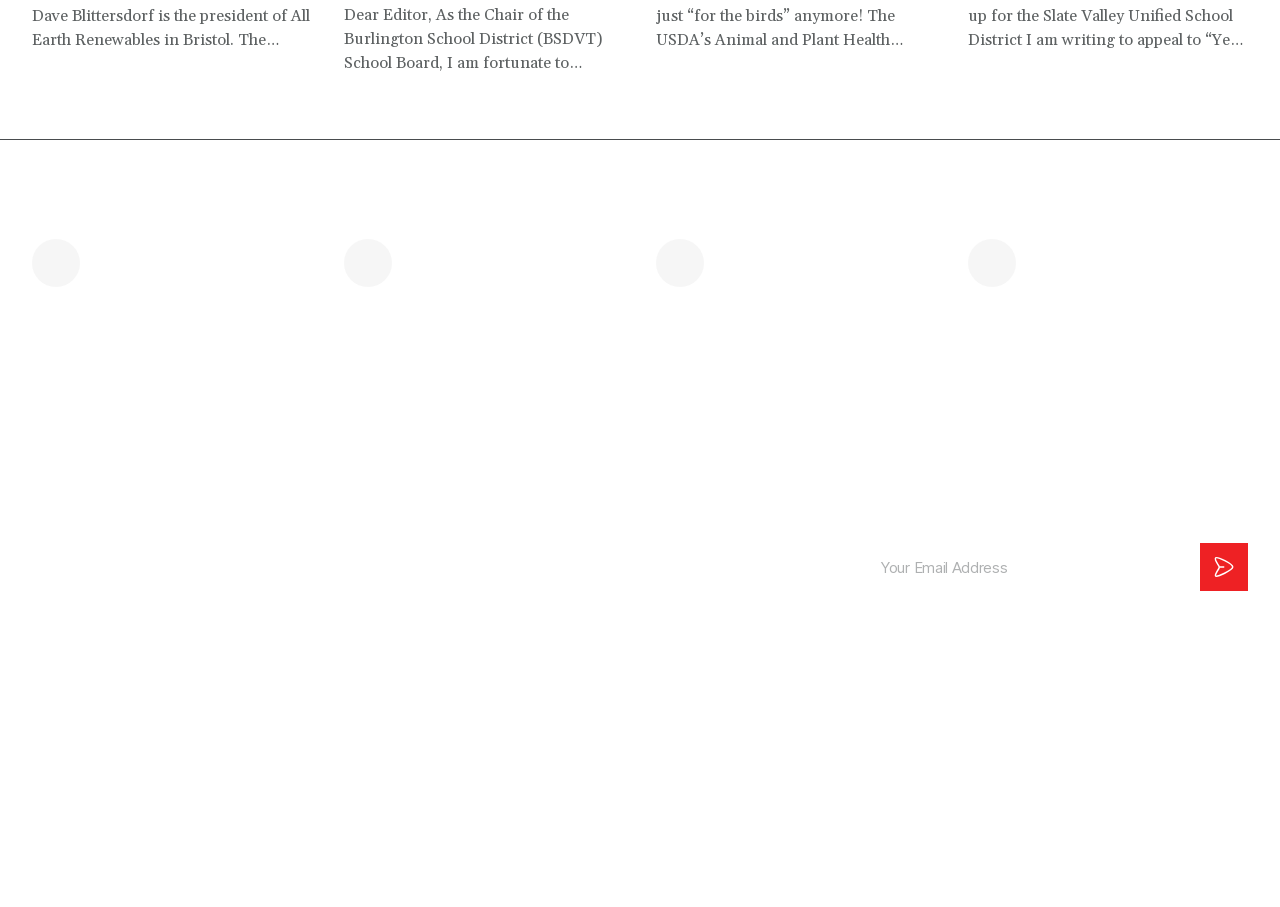Provide the bounding box coordinates of the HTML element described by the text: "Who We Are". The coordinates should be in the format [left, top, right, bottom] with values between 0 and 1.

[0.512, 0.498, 0.579, 0.523]